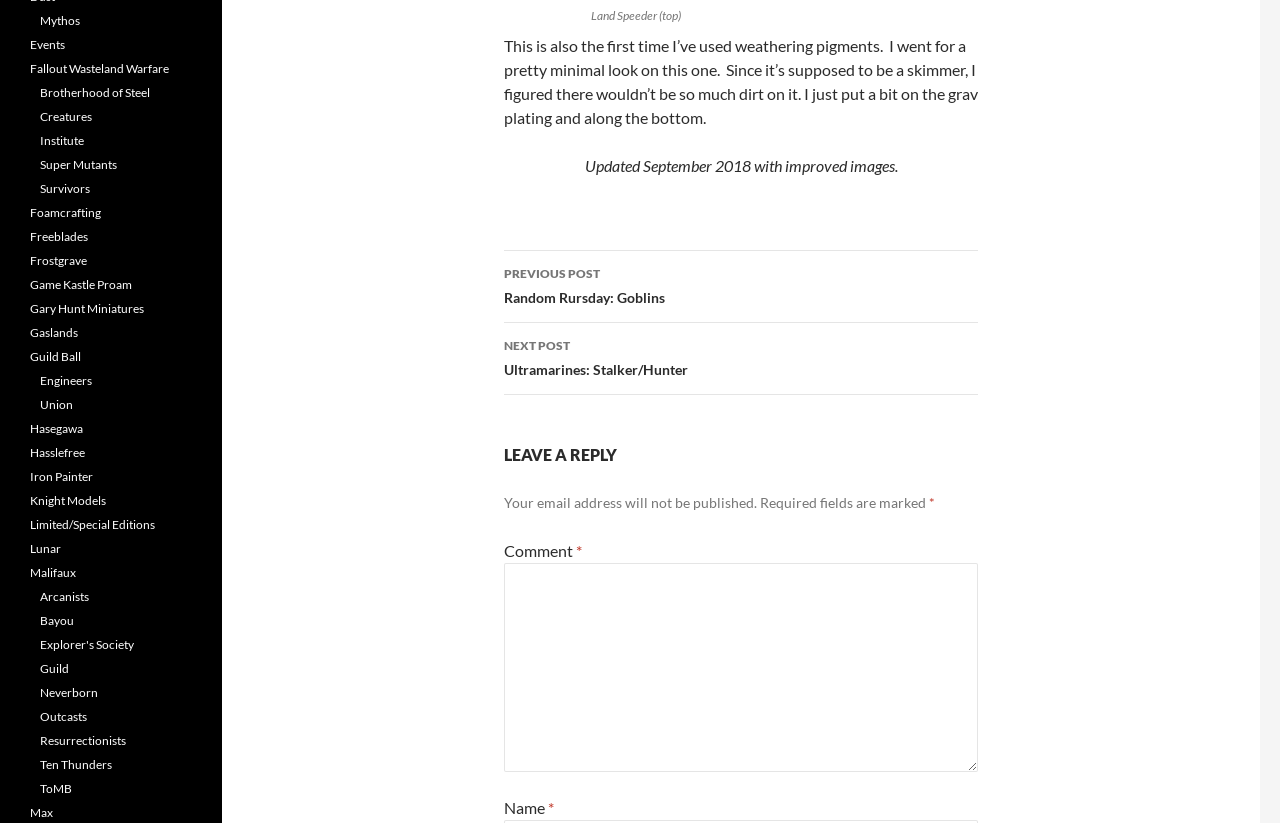Please identify the bounding box coordinates of the area I need to click to accomplish the following instruction: "Leave a reply in the comment box".

[0.394, 0.684, 0.764, 0.938]